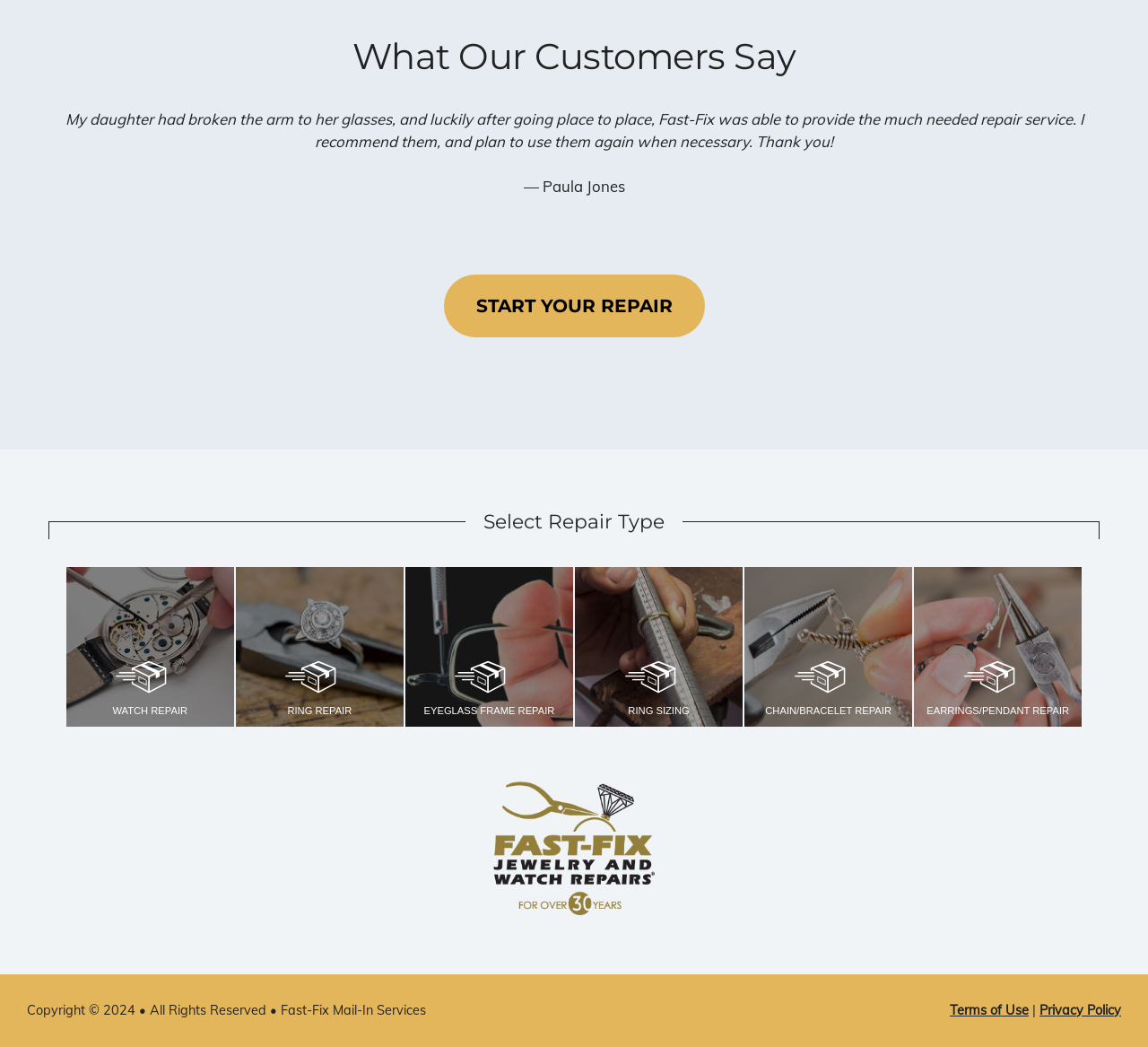Show me the bounding box coordinates of the clickable region to achieve the task as per the instruction: "Visit Fast-Fix Mail-In Services".

[0.245, 0.957, 0.371, 0.972]